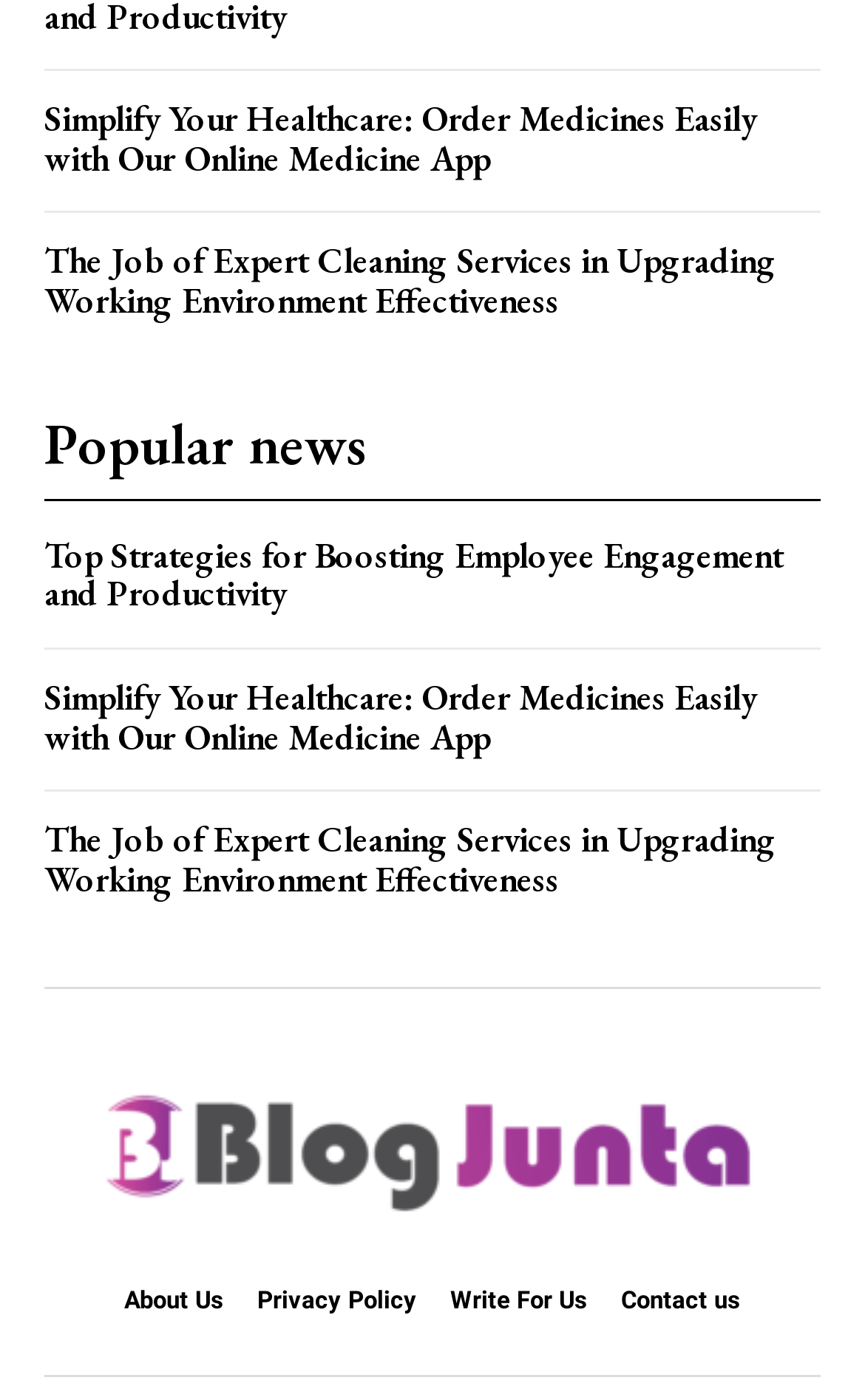Respond to the following query with just one word or a short phrase: 
How many headings are on this webpage?

7